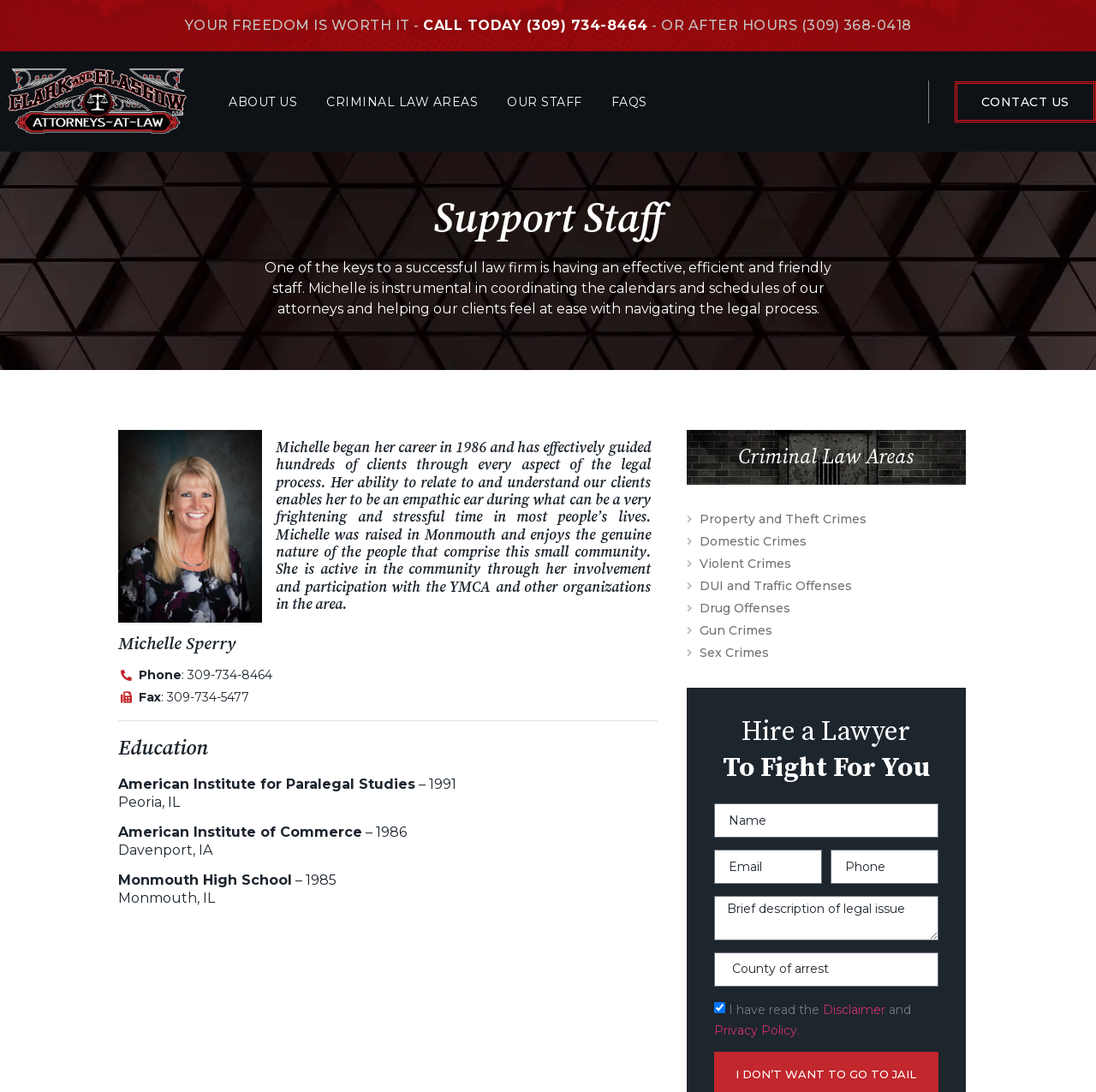Predict the bounding box of the UI element that fits this description: "FAQs".

[0.555, 0.073, 0.593, 0.113]